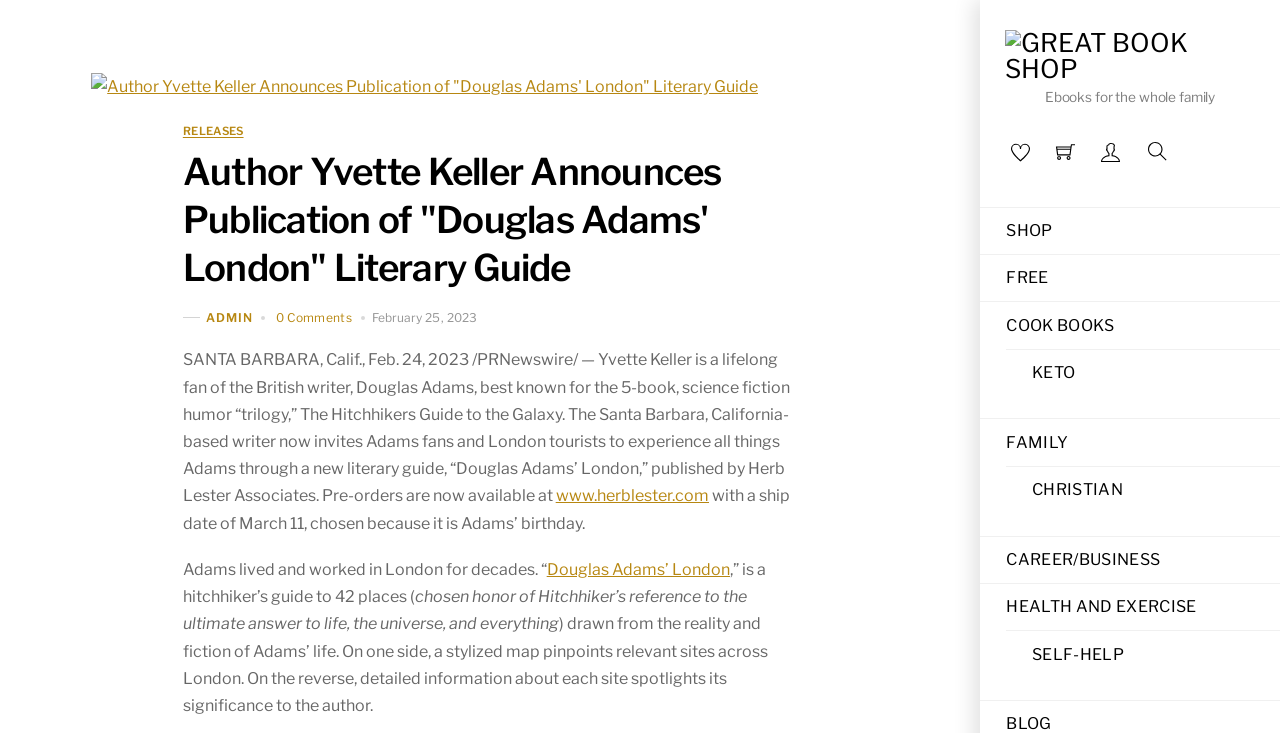Look at the image and give a detailed response to the following question: What is the significance of March 11?

The answer can be found in the text content of the webpage, specifically in the sentence '...with a ship date of March 11, chosen because it is Adams’ birthday.' which indicates that March 11 is Douglas Adams' birthday.